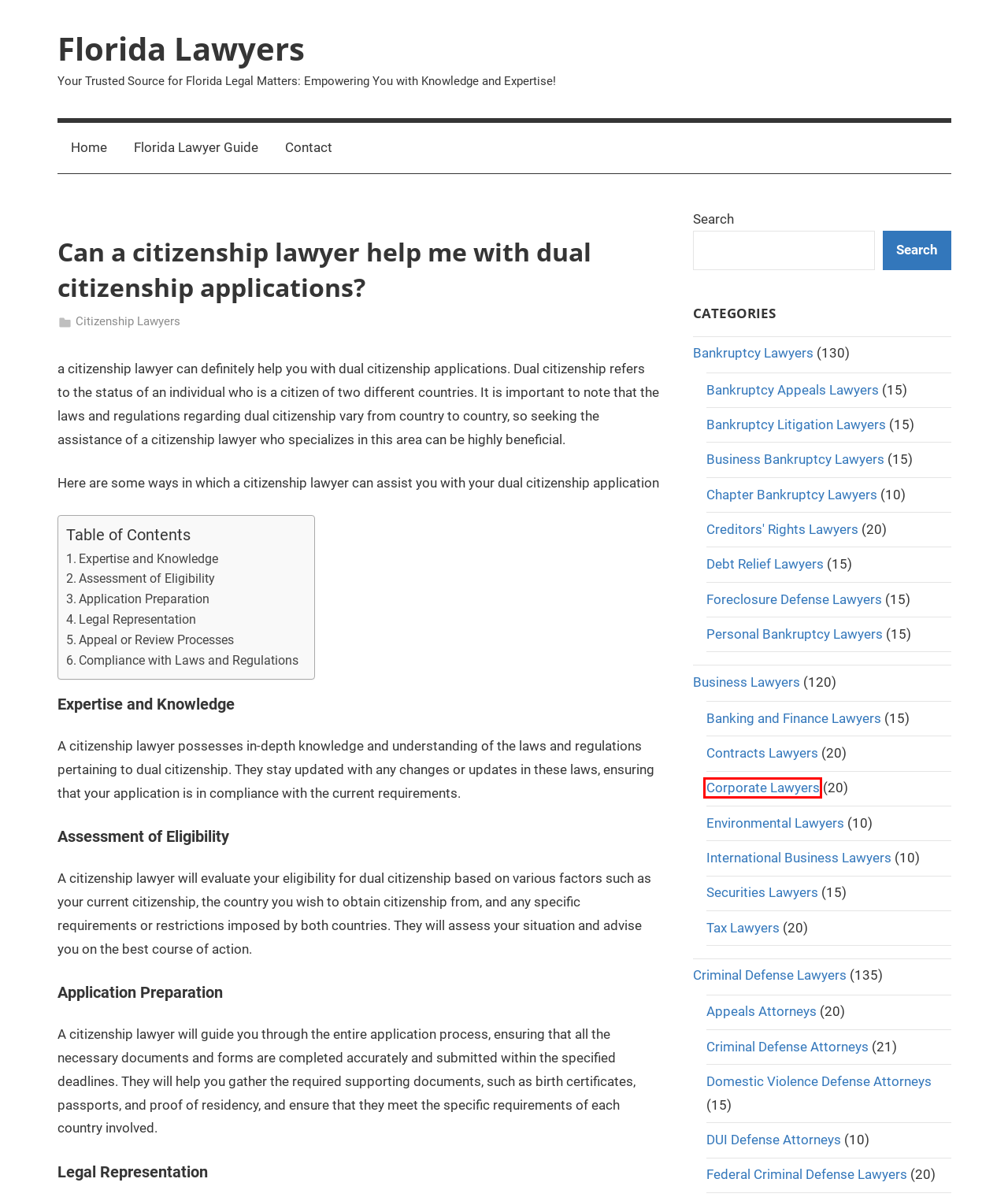Provided is a screenshot of a webpage with a red bounding box around an element. Select the most accurate webpage description for the page that appears after clicking the highlighted element. Here are the candidates:
A. Securities Lawyers – Florida Lawyers
B. Lawyer Guide in Florida ,Florida Lawyers Near Me  Lawyer Guide Near Me
C. Corporate Lawyers – Florida Lawyers
D. Domestic Violence Defense Attorneys – Florida Lawyers
E. Citizenship Lawyers – Florida Lawyers
F. International Business Lawyers – Florida Lawyers
G. admin – Florida Lawyers
H. DUI Defense Attorneys – Florida Lawyers

C